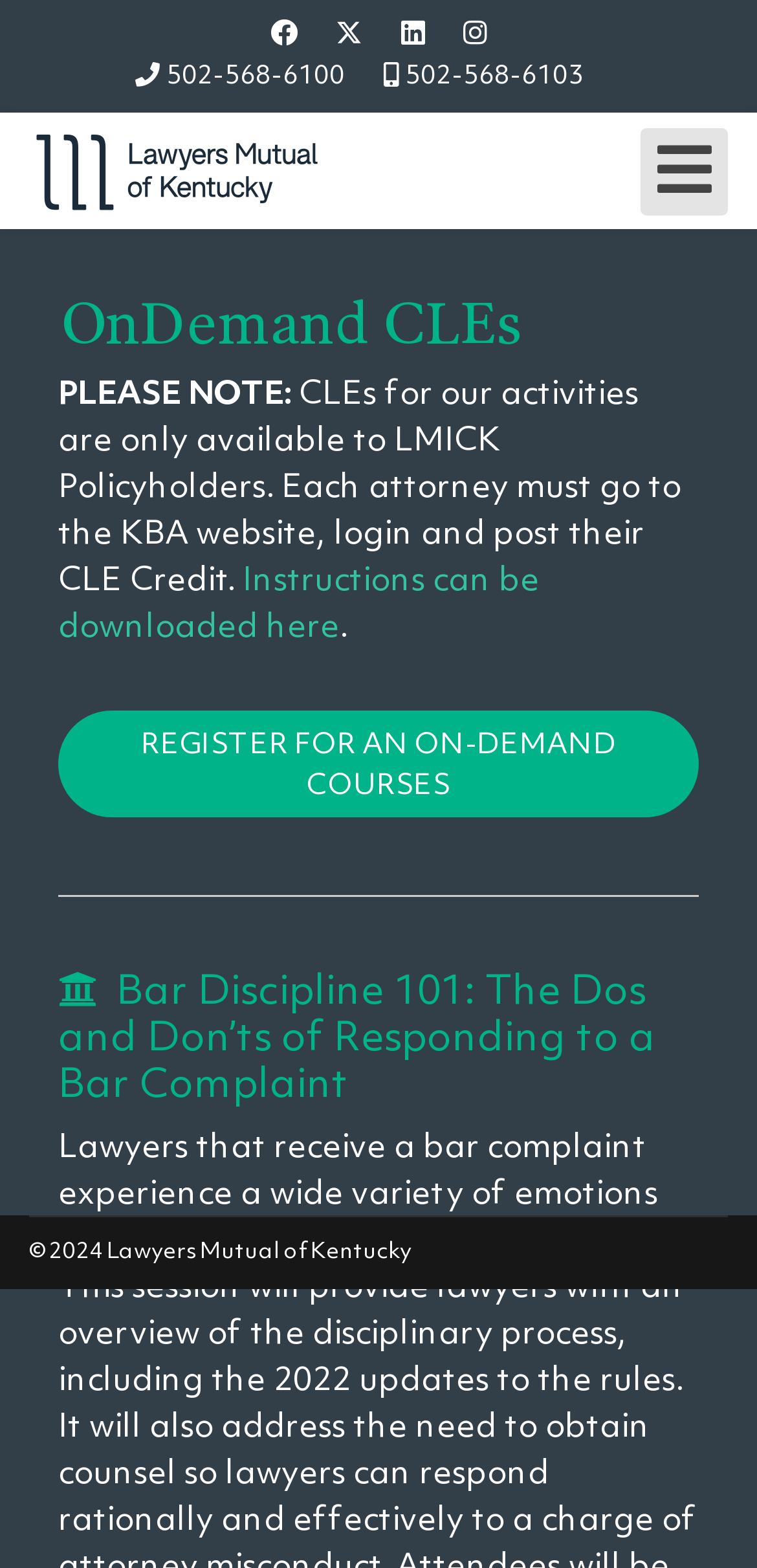Identify the bounding box coordinates of the area you need to click to perform the following instruction: "Download instructions".

[0.077, 0.36, 0.713, 0.411]